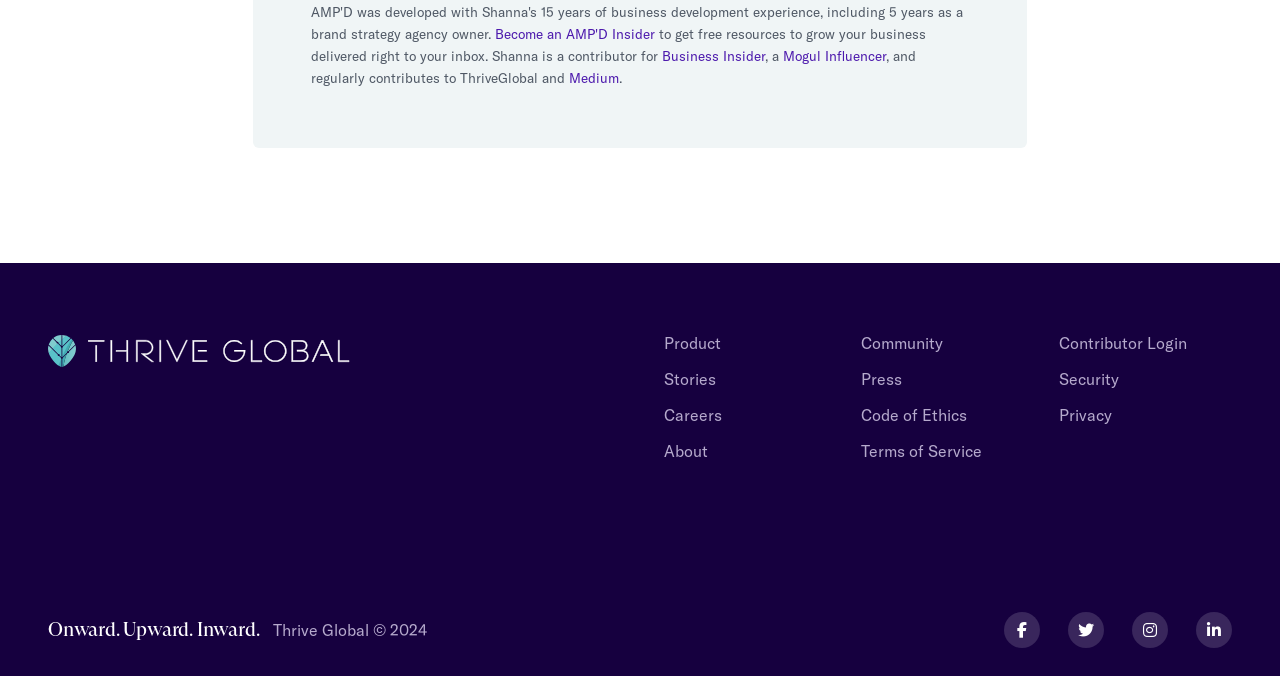Can you specify the bounding box coordinates of the area that needs to be clicked to fulfill the following instruction: "Explore Thrive Global"?

[0.038, 0.496, 0.275, 0.543]